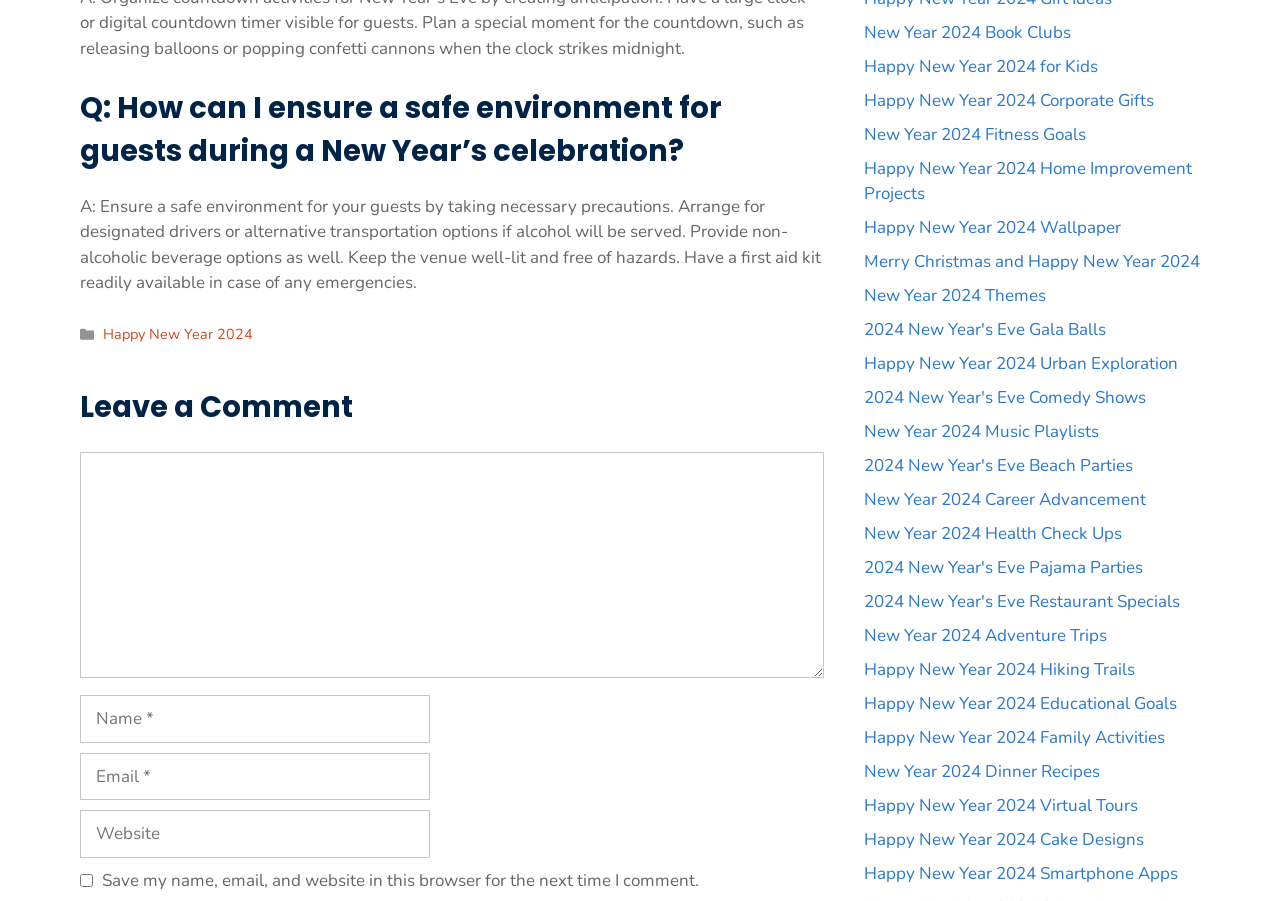Please locate the bounding box coordinates of the region I need to click to follow this instruction: "Leave a comment".

[0.062, 0.429, 0.644, 0.479]